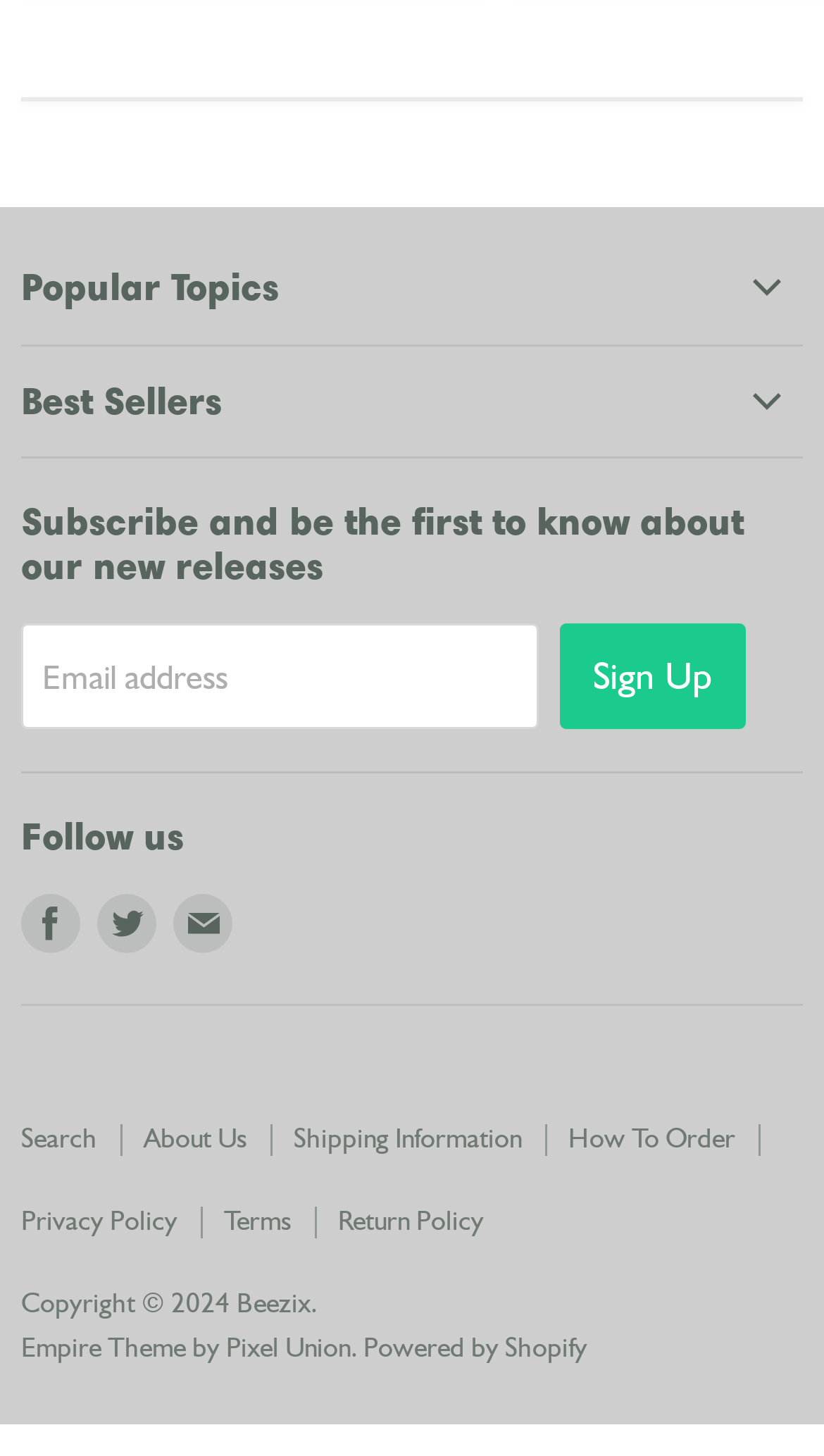Using the webpage screenshot and the element description Empire Theme by Pixel Union, determine the bounding box coordinates. Specify the coordinates in the format (top-left x, top-left y, bottom-right x, bottom-right y) with values ranging from 0 to 1.

[0.026, 0.936, 0.426, 0.958]